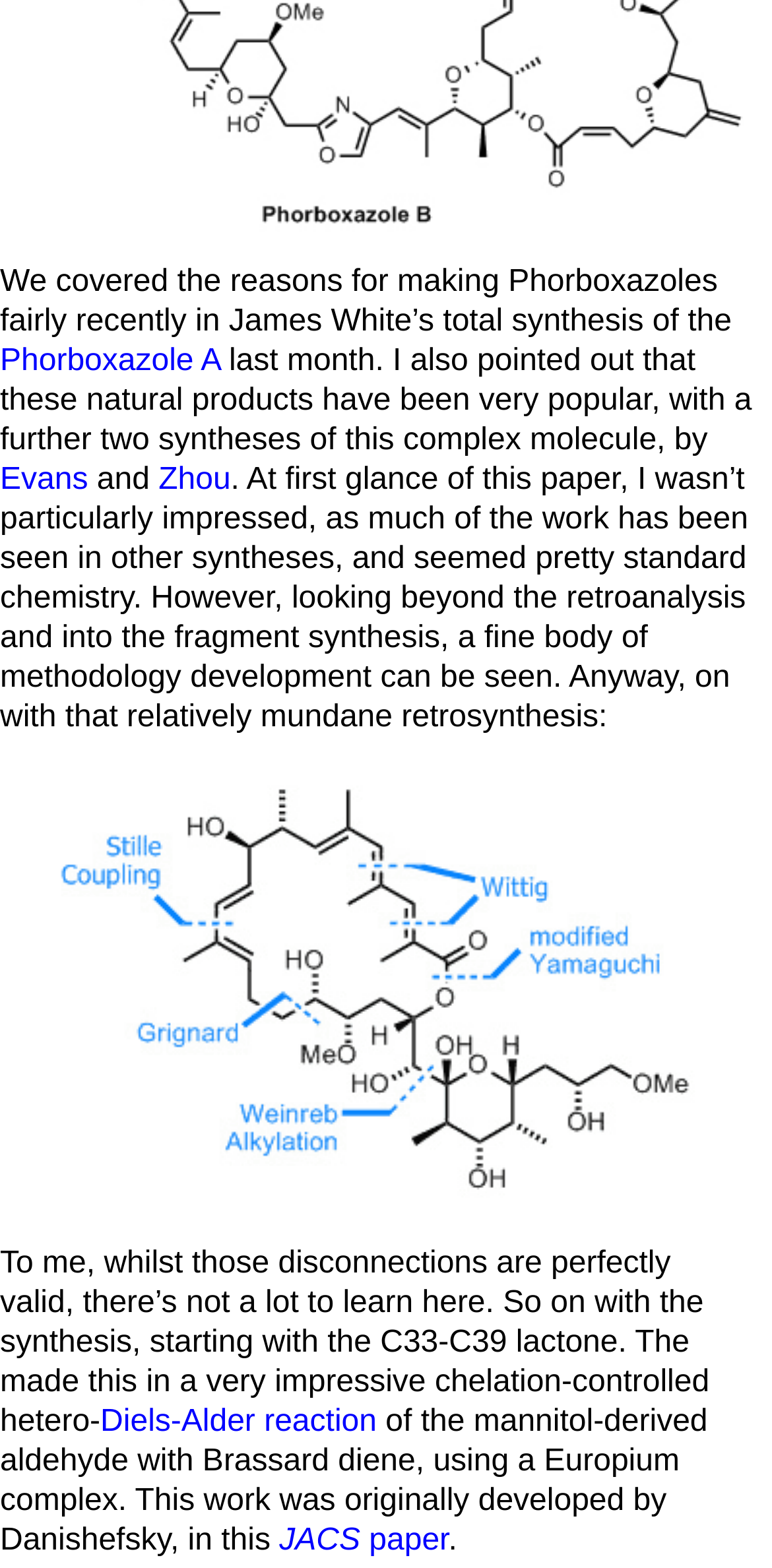What is the journal mentioned in the article?
Please use the image to deliver a detailed and complete answer.

The journal mentioned in the article can be found by looking at the link element 'JACS paper'. JACS is likely an abbreviation for the Journal of the American Chemical Society.